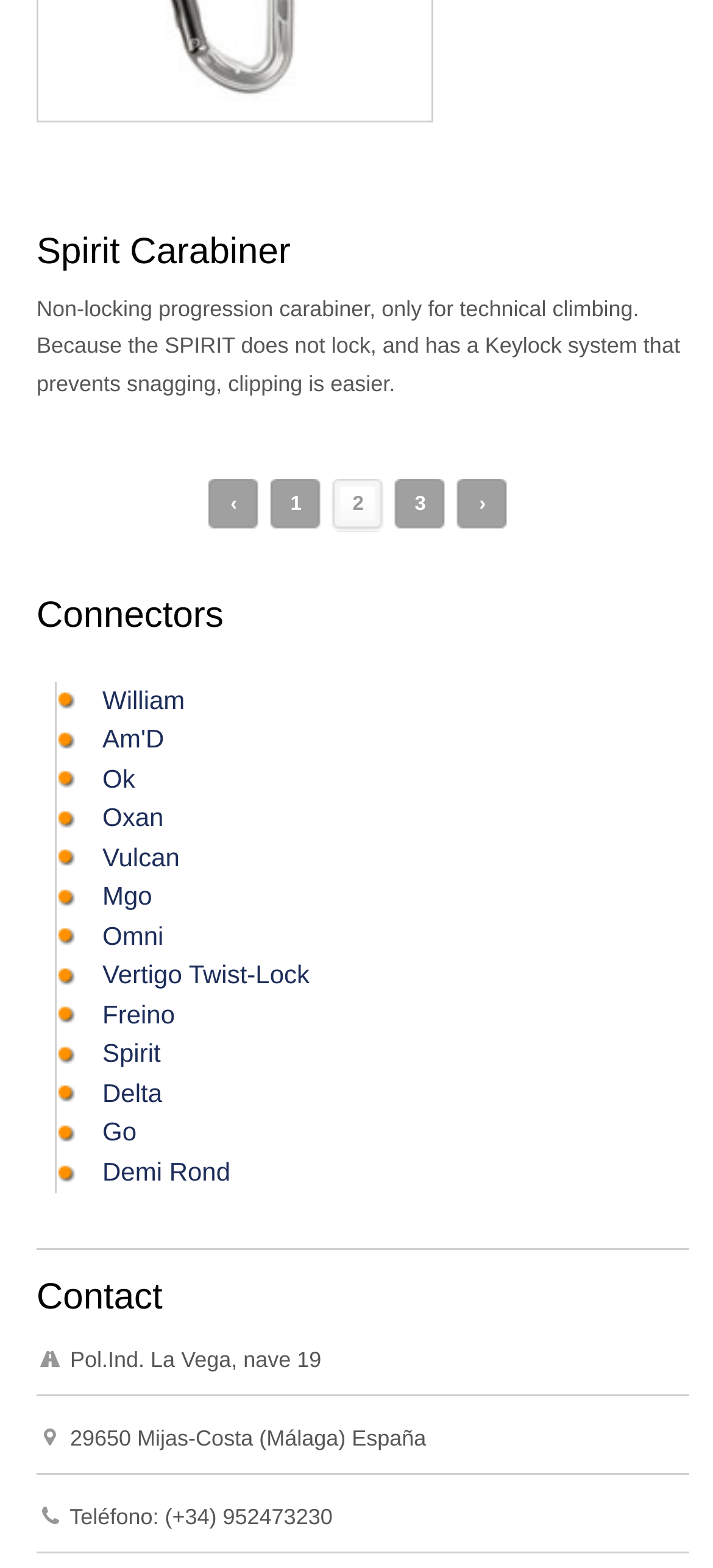Provide the bounding box coordinates, formatted as (top-left x, top-left y, bottom-right x, bottom-right y), with all values being floating point numbers between 0 and 1. Identify the bounding box of the UI element that matches the description: 3

[0.552, 0.305, 0.627, 0.339]